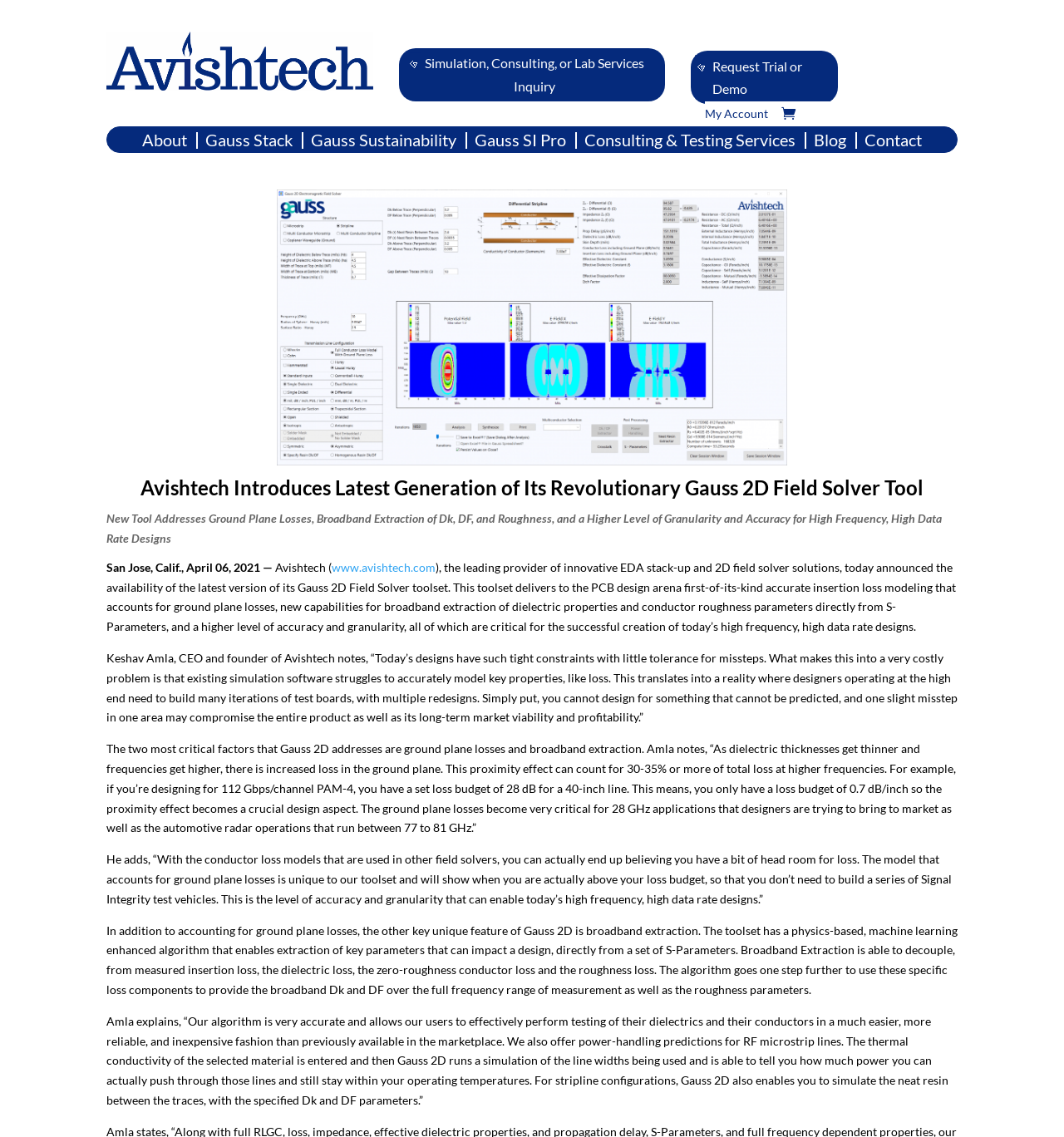Explain the features and main sections of the webpage comprehensively.

The webpage is an announcement page for Gauss 2D, a field solver tool, from Avishtech. At the top, there is a logo image and a link to the company's website. Below the logo, there are several links to different sections of the website, including "Simulation, Consulting, or Lab Services Inquiry", "Request Trial or Demo", "My Account", and others.

The main content of the page is an announcement about the latest generation of Gauss 2D, a revolutionary field solver tool. The text describes the new features of the tool, including accurate insertion loss modeling, broadband extraction of dielectric properties, and conductor roughness parameters. The text also quotes the CEO and founder of Avishtech, Keshav Amla, discussing the importance of accurate modeling in high-frequency, high-data-rate designs.

The text is divided into several paragraphs, with headings and subheadings. There are also several links and images scattered throughout the text, including a large image that takes up most of the width of the page. The image is likely a screenshot or diagram of the Gauss 2D tool in action.

At the bottom of the page, there are more links to other sections of the website, including "About", "Gauss Stack", "Gauss Sustainability", and others. Overall, the page is a formal announcement of a new product, with a focus on its technical features and benefits.